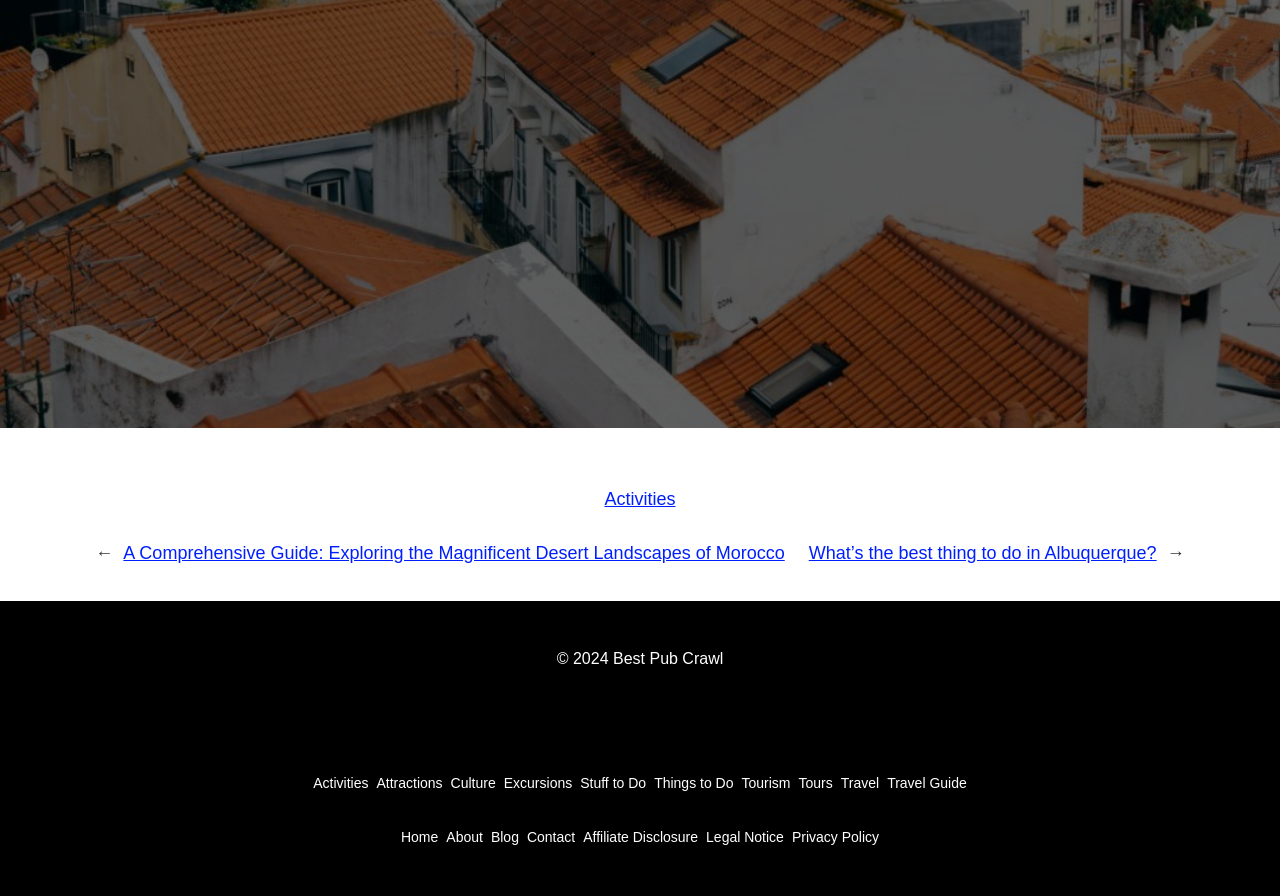Please provide a short answer using a single word or phrase for the question:
What is the purpose of the 'Contact' link in the header navigation?

To contact the website